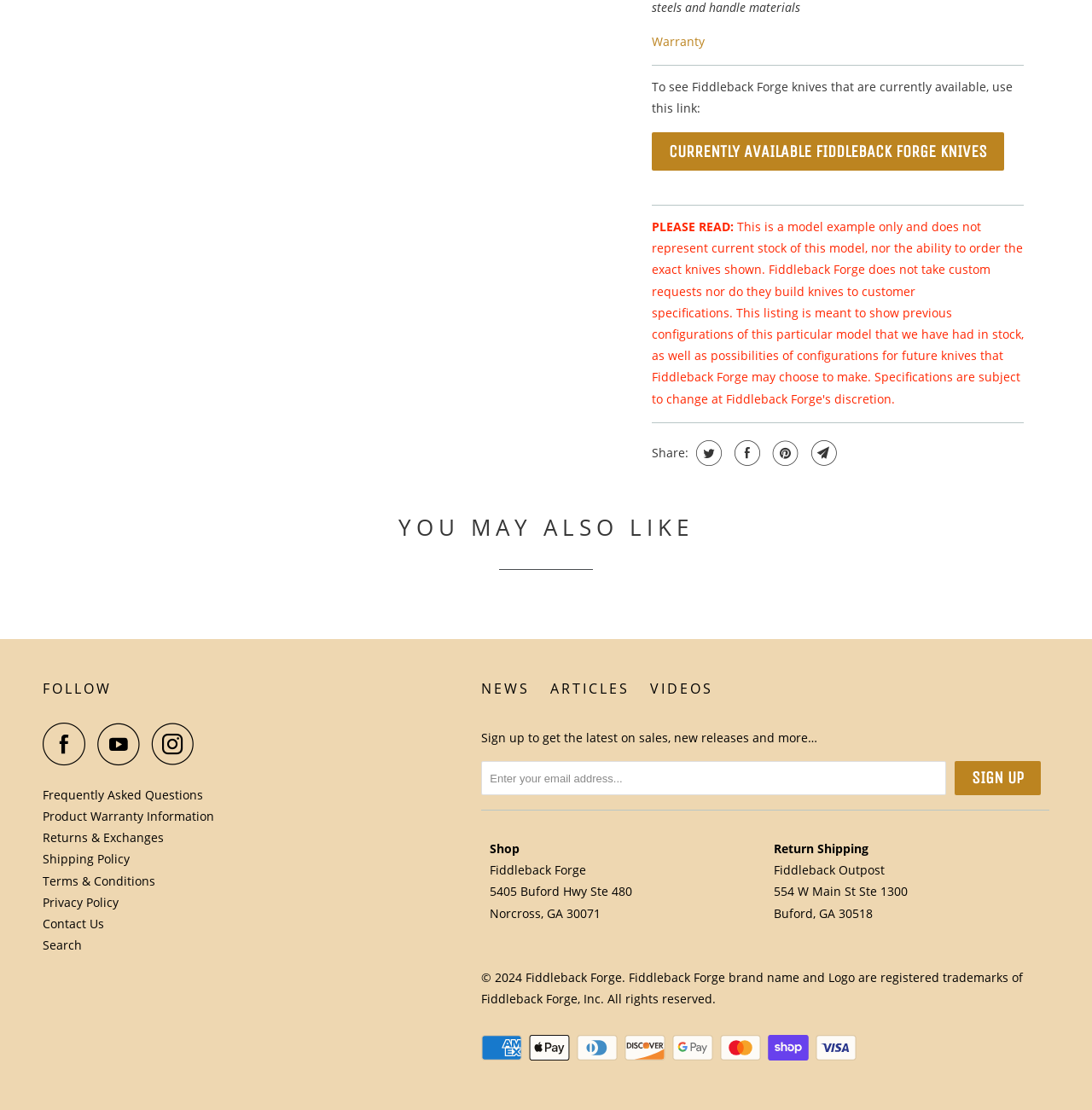What is the purpose of the textbox?
Based on the image, give a concise answer in the form of a single word or short phrase.

Enter email address